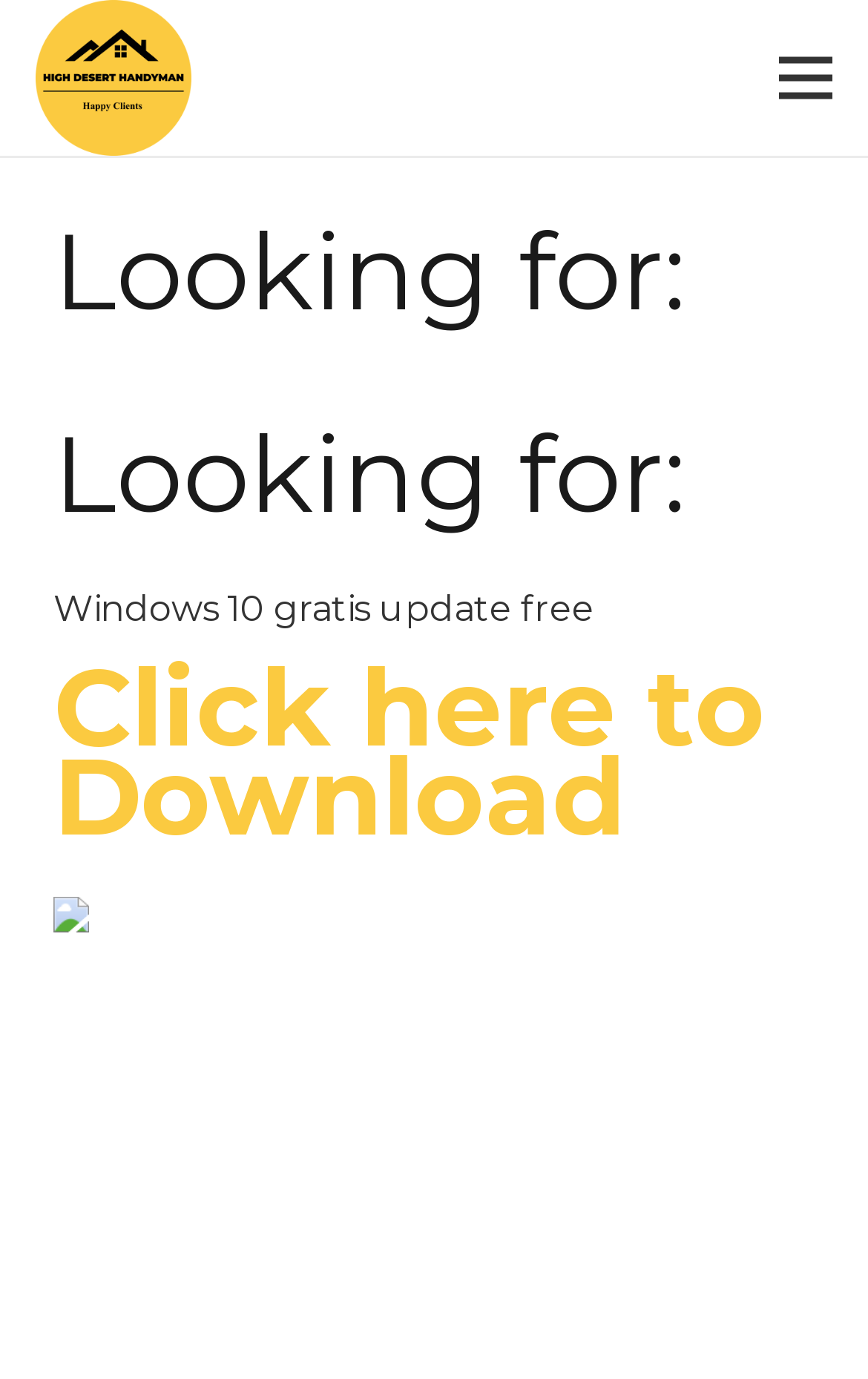Describe all significant elements and features of the webpage.

The webpage appears to be a guide for downloading Windows 10, with a focus on providing a free update. At the top, there are two links, one labeled "Link" and the other "Menu", positioned on the left and right sides of the page, respectively. 

Below the links, there are two headings with the same text "Looking for:", stacked vertically. Underneath these headings, there is a paragraph of text that reads "Windows 10 gratis update free". 

Following this text, there is a prominent call-to-action link "Click here to Download" that encourages users to initiate the download process. To the right of this link, there is a small image, although its content is not specified. 

The page also contains several non-descriptive static text elements, likely used for spacing or formatting purposes, scattered throughout the page. Overall, the webpage is centered around providing a clear guide for users to download Windows 10, with a focus on ease of use and accessibility.